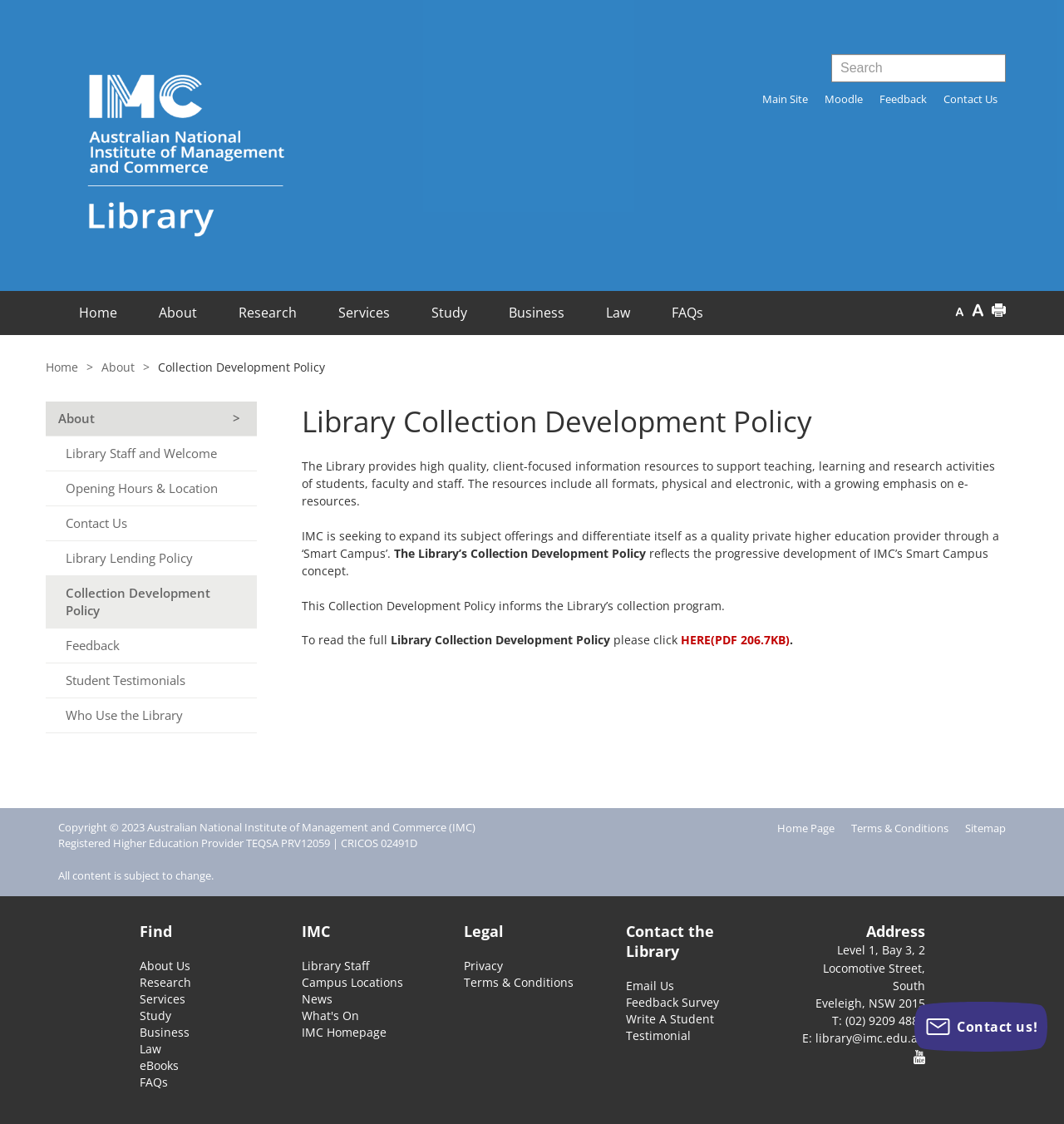Based on the image, provide a detailed response to the question:
What can be done with font size?

The font size can be adjusted using the links located at the top right corner of the webpage. There are two links, 'Decrease font size' and 'Increase font size', which allow users to adjust the font size to their preference.